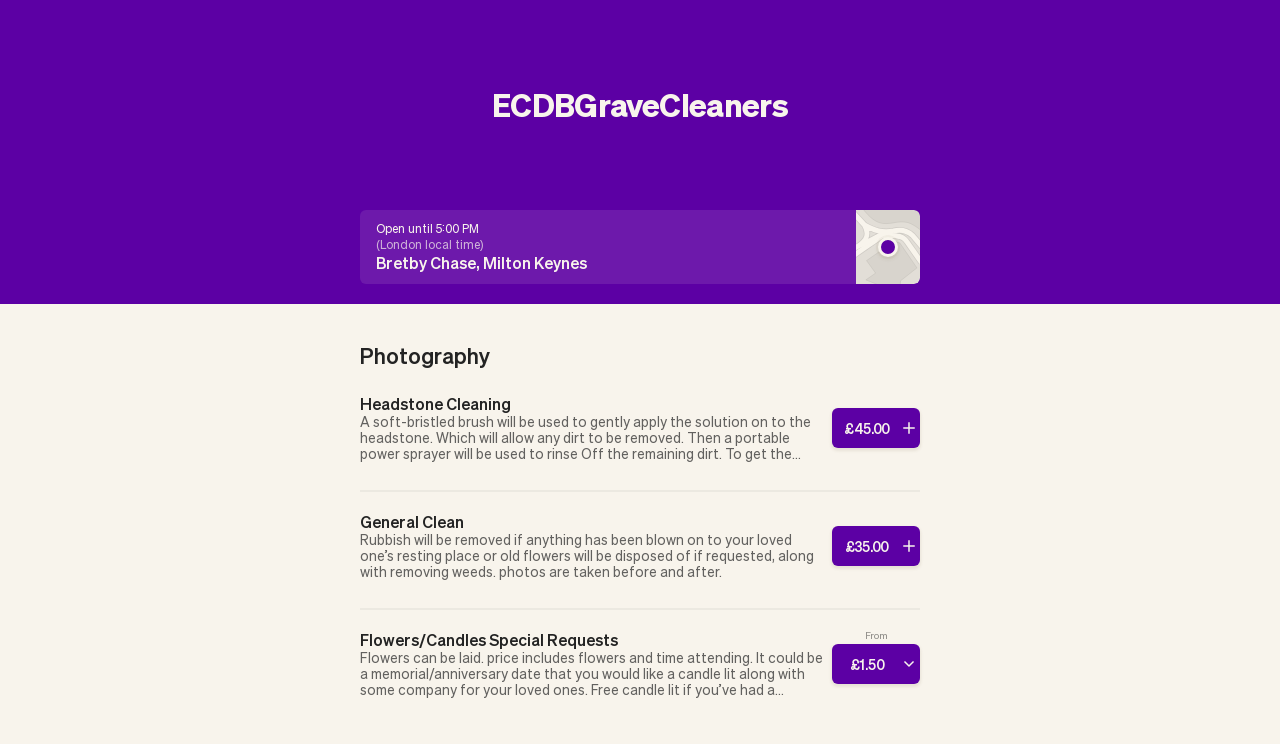Locate the bounding box coordinates of the UI element described by: "£35.00". Provide the coordinates as four float numbers between 0 and 1, formatted as [left, top, right, bottom].

[0.65, 0.707, 0.719, 0.761]